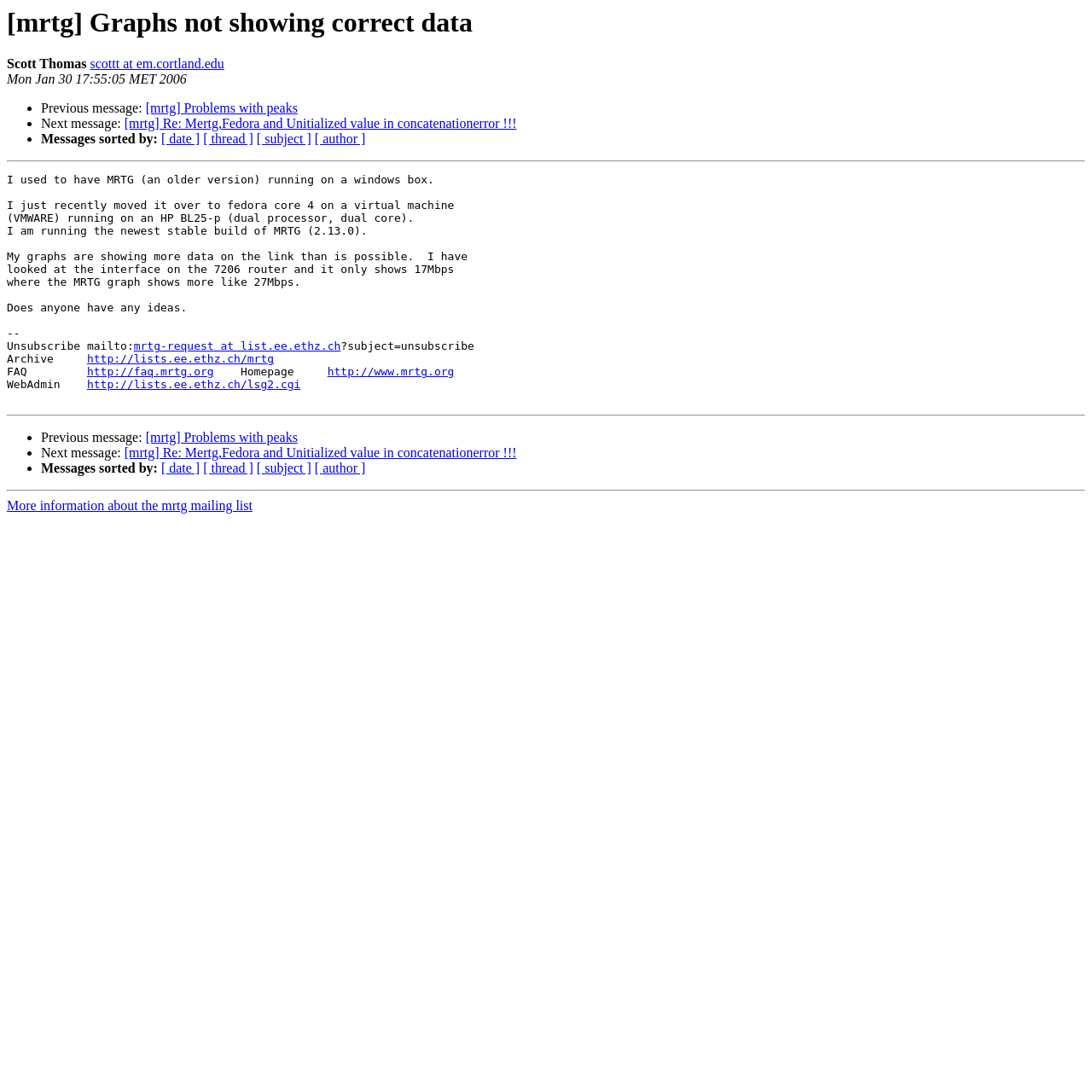Please mark the clickable region by giving the bounding box coordinates needed to complete this instruction: "View previous message".

[0.038, 0.093, 0.133, 0.106]